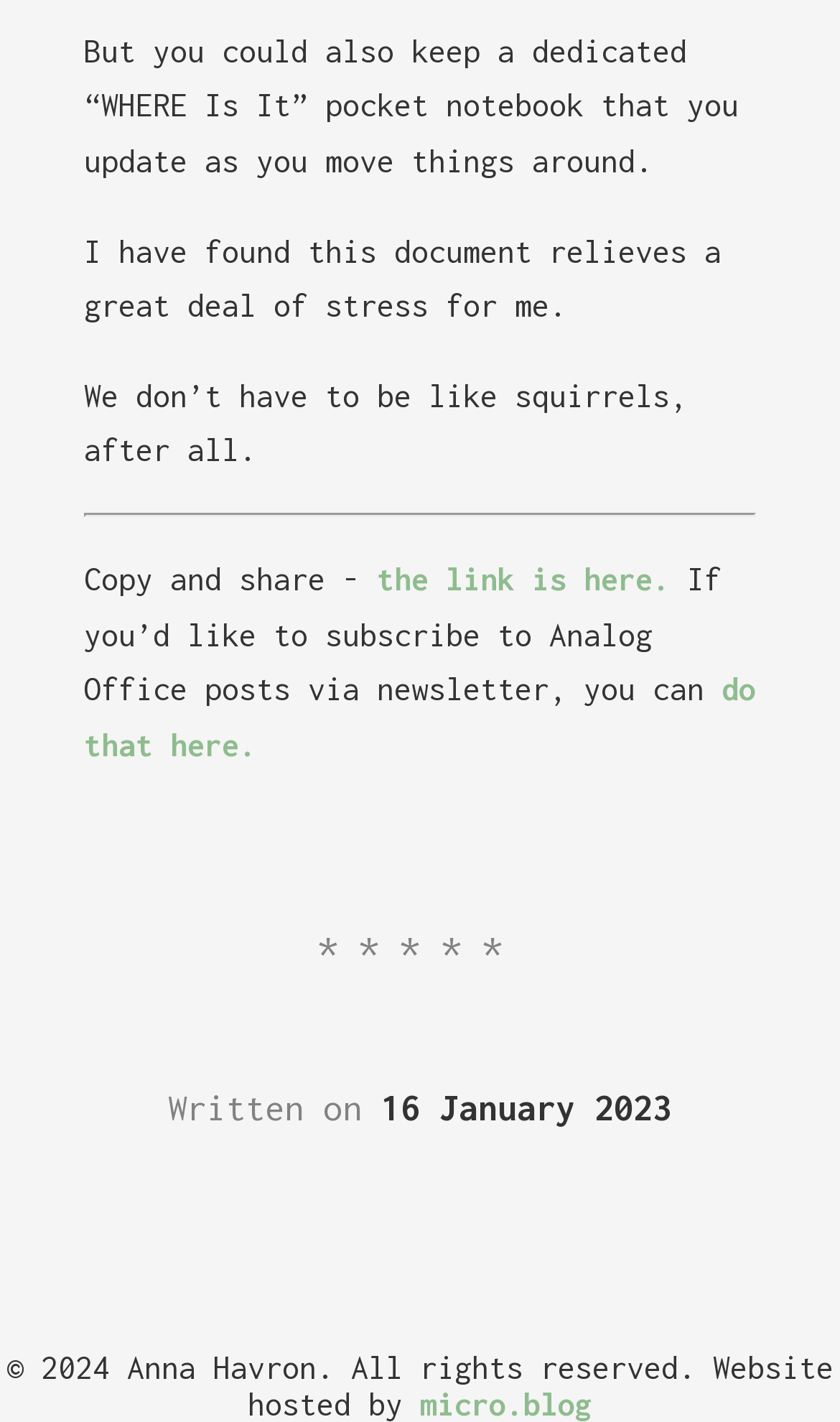By analyzing the image, answer the following question with a detailed response: What is the purpose of the link 'the link is here'?

The link 'the link is here' is located next to the text 'Copy and share -', suggesting that it is used to copy and share the content.